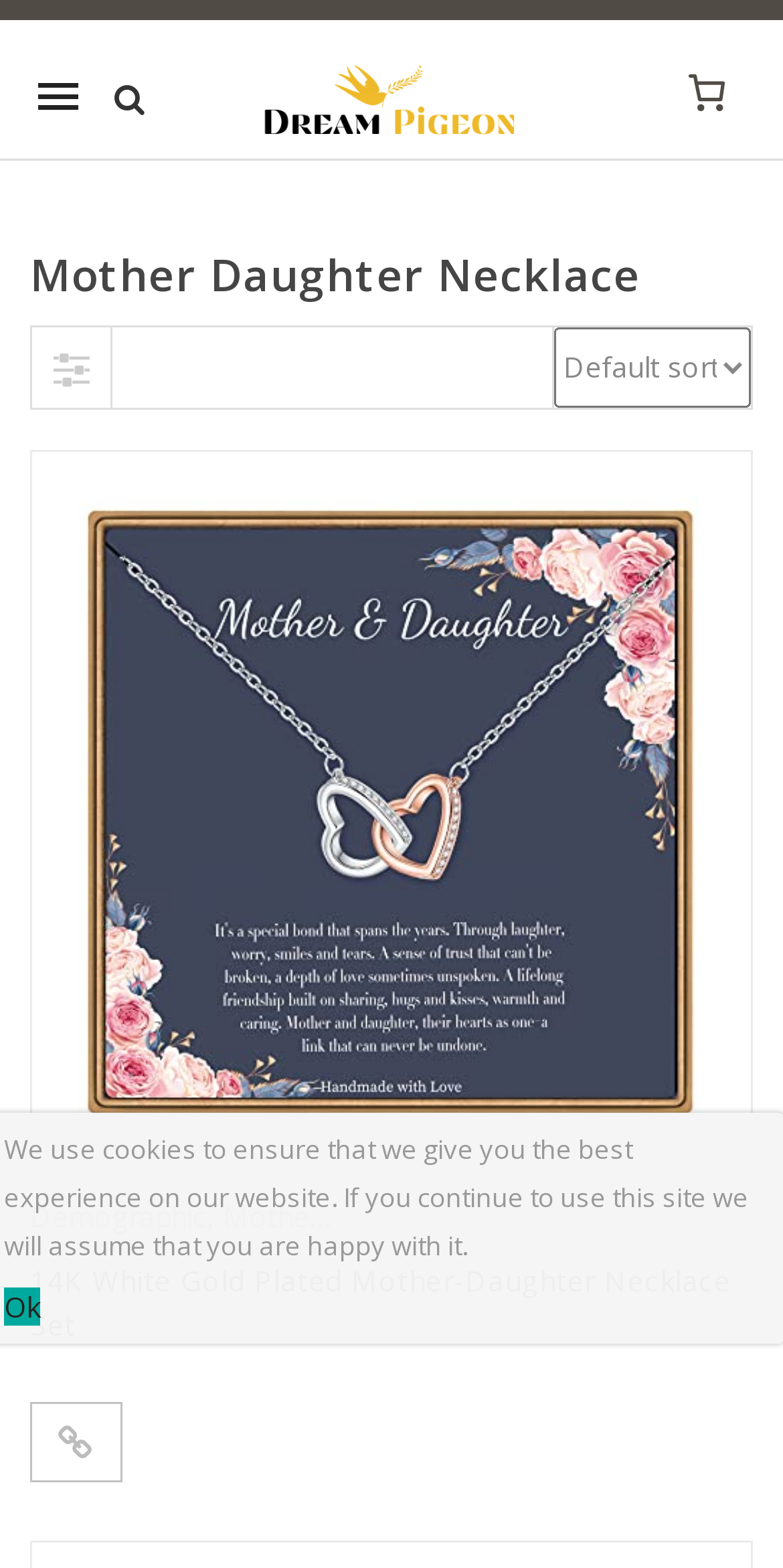Please locate the bounding box coordinates of the region I need to click to follow this instruction: "Click the ALL link".

None